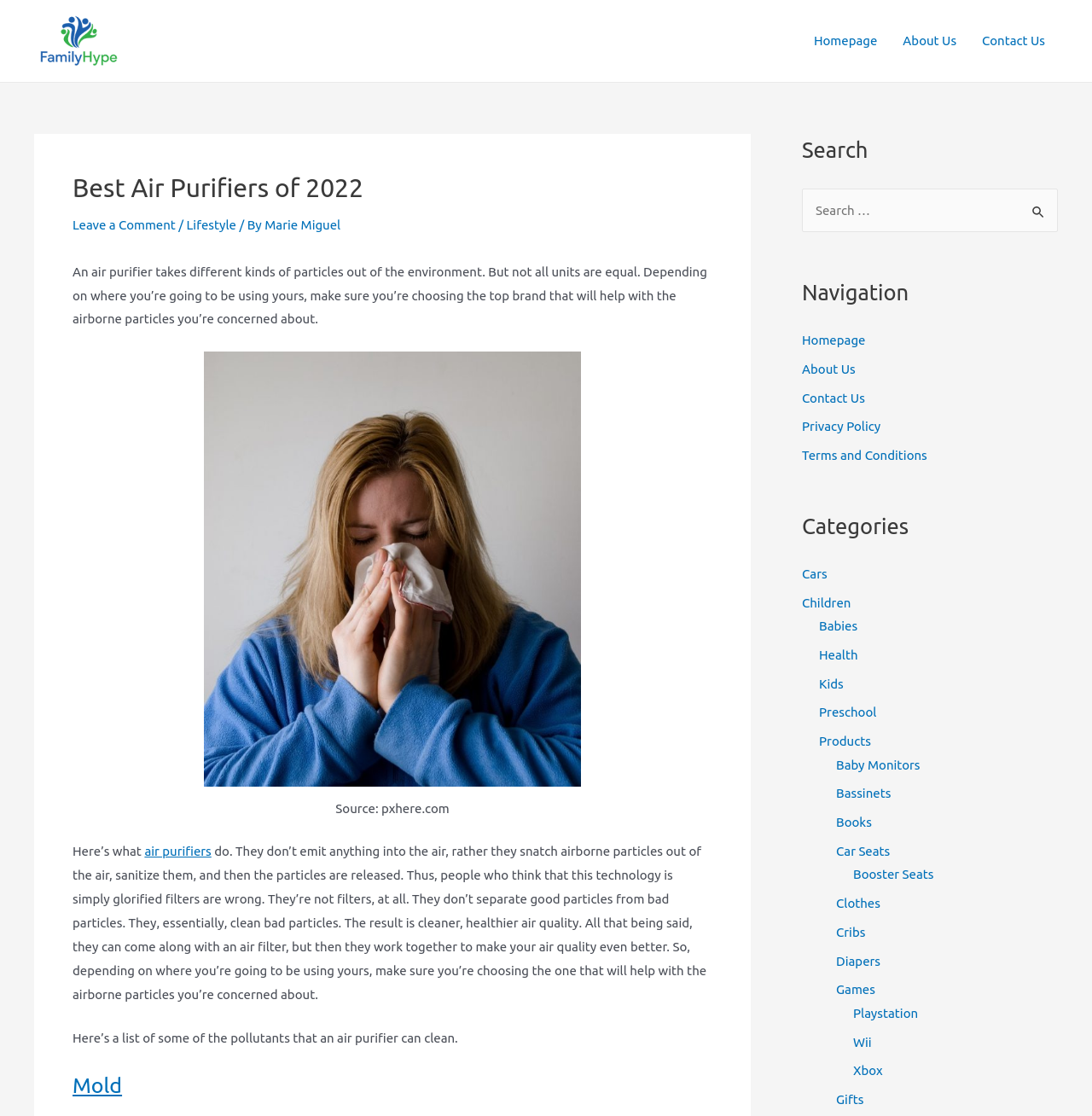What is the author of the article?
Your answer should be a single word or phrase derived from the screenshot.

Marie Miguel